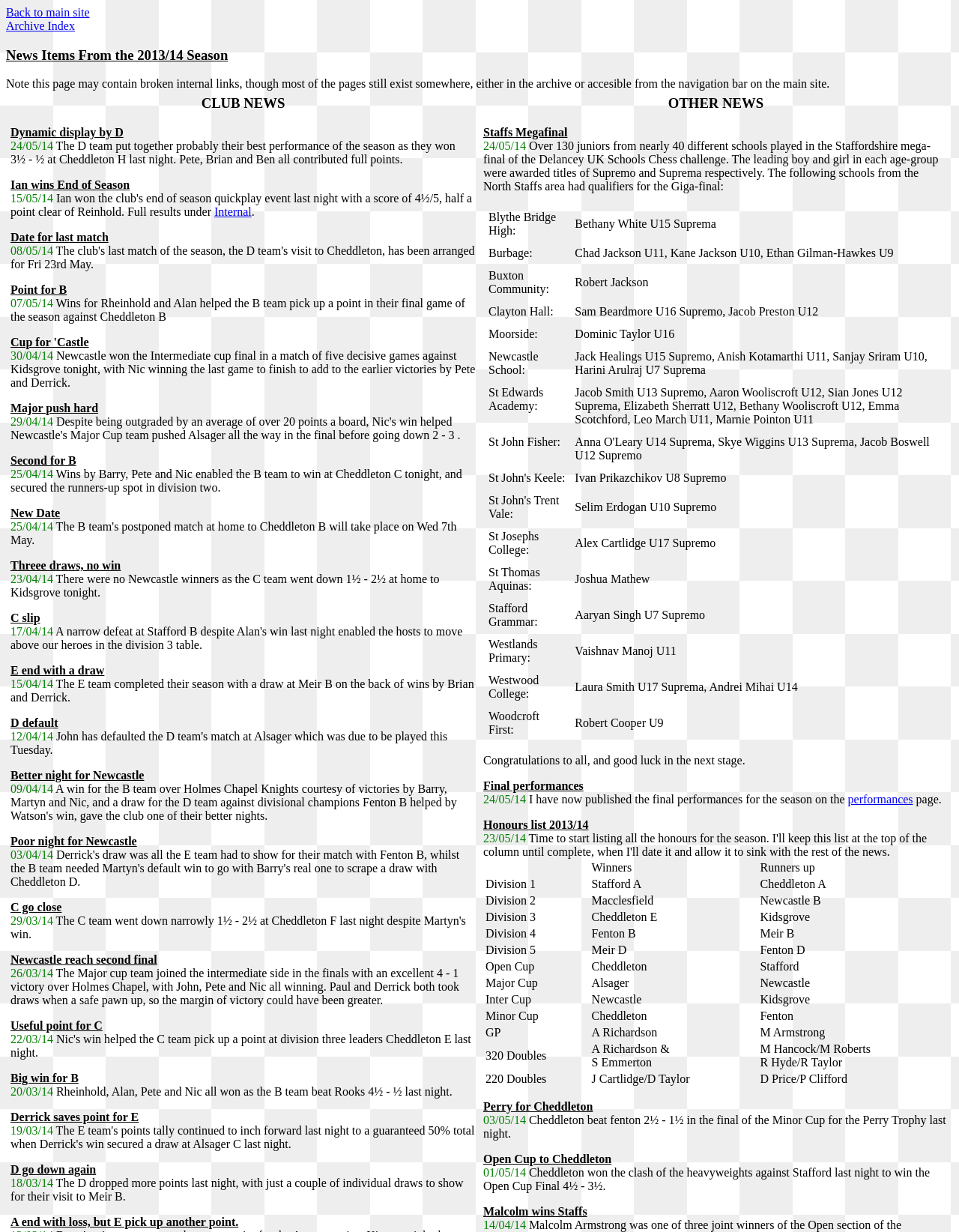Using the description "Archive Index", locate and provide the bounding box of the UI element.

[0.006, 0.016, 0.078, 0.026]